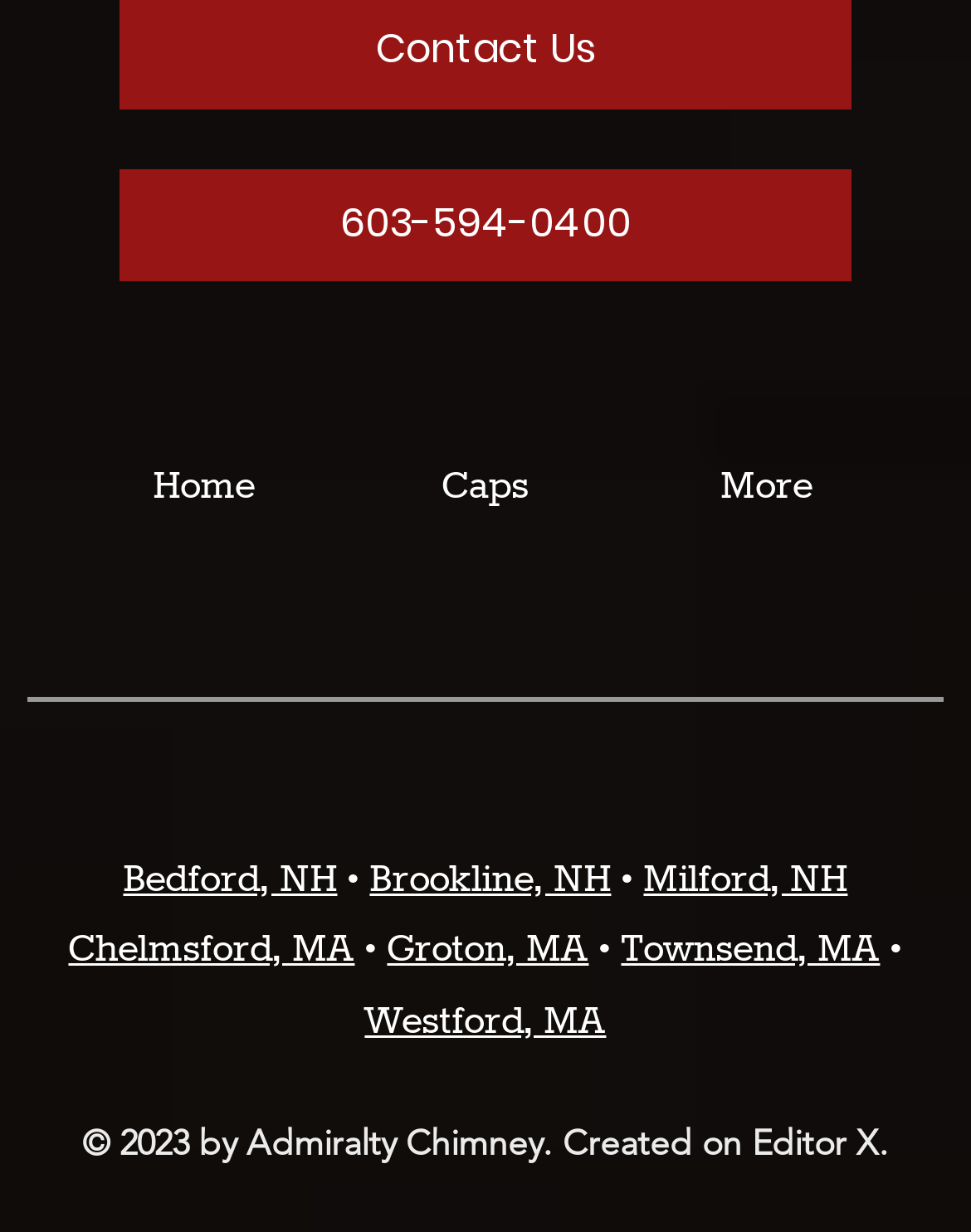Determine the bounding box coordinates for the clickable element to execute this instruction: "Go to the 'Bedford, NH' location". Provide the coordinates as four float numbers between 0 and 1, i.e., [left, top, right, bottom].

[0.127, 0.694, 0.347, 0.732]